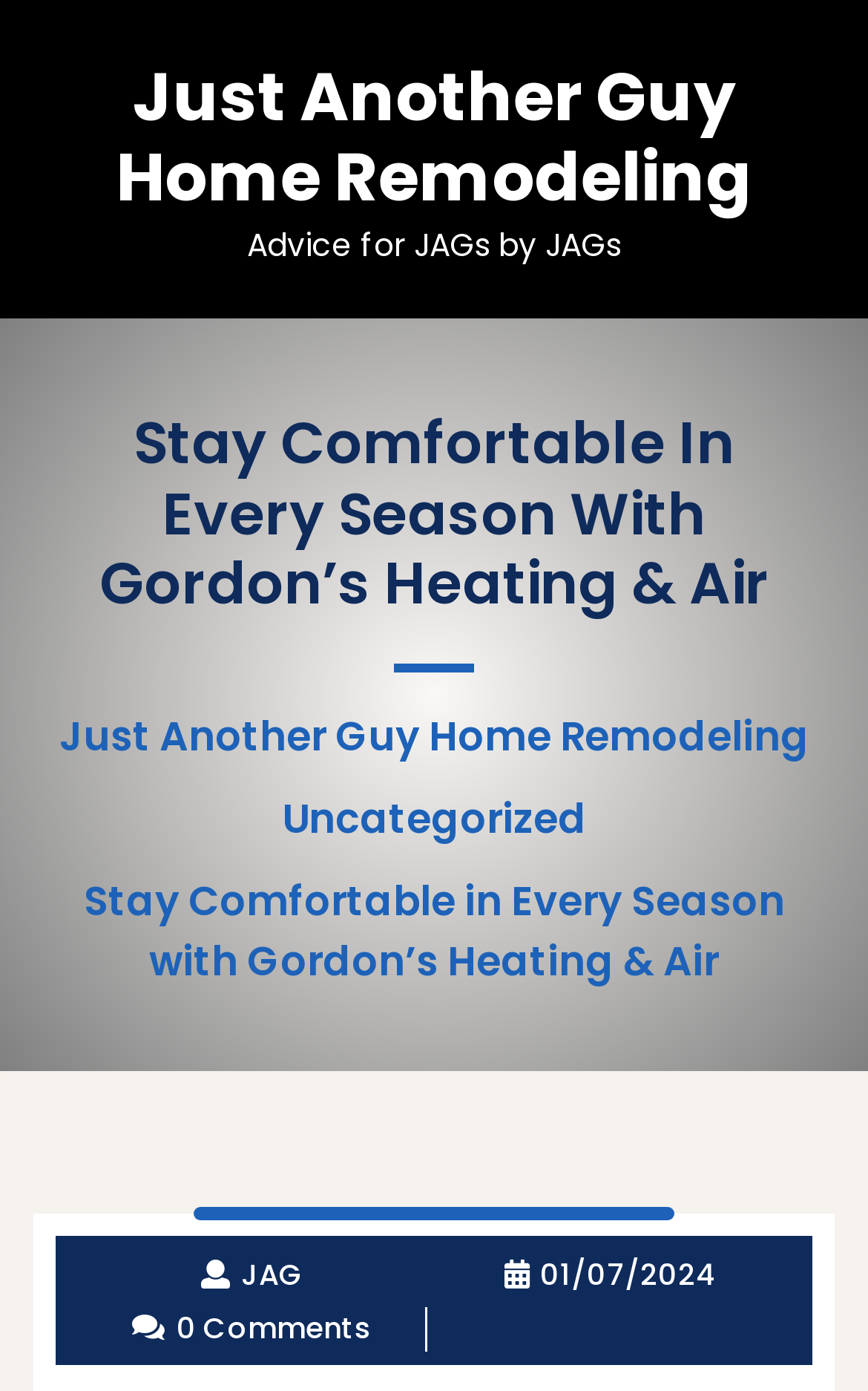What is the acronym 'JAG' referring to?
Answer with a single word or phrase by referring to the visual content.

Just Another Guy